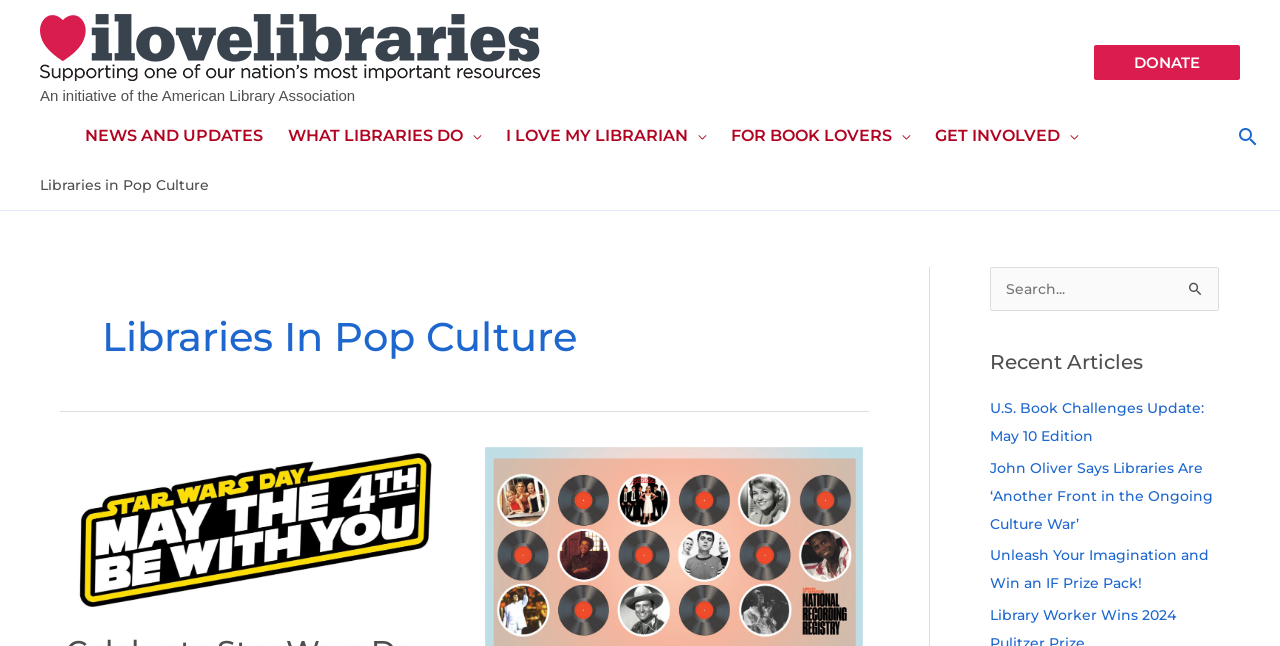Describe all the visual and textual components of the webpage comprehensively.

The webpage is about "Libraries in Pop Culture Archives" and is an initiative of the American Library Association. At the top left, there is a logo image and a link to "I Love Libraries". Below the logo, there is a text "An initiative of the American Library Association". 

On the top right, there is a "DONATE" link. Next to it, there is a site navigation menu with five main categories: "NEWS AND UPDATES", "WHAT LIBRARIES DO", "I LOVE MY LIBRARIAN", "FOR BOOK LOVERS", and "GET INVOLVED". Each category has a dropdown menu toggle.

Below the navigation menu, there is a heading "Libraries In Pop Culture" with two links underneath: "Star Wars Day" with an image, and "National Recording Registry graphic". 

On the right side of the page, there is a search bar with a search icon link above it. The search bar has a placeholder text "Search for:" and a "Search" button. 

Below the search bar, there is a heading "Recent Articles" with three links to news articles: "U.S. Book Challenges Update: May 10 Edition", "John Oliver Says Libraries Are ‘Another Front in the Ongoing Culture War’", and "Unleash Your Imagination and Win an IF Prize Pack!".